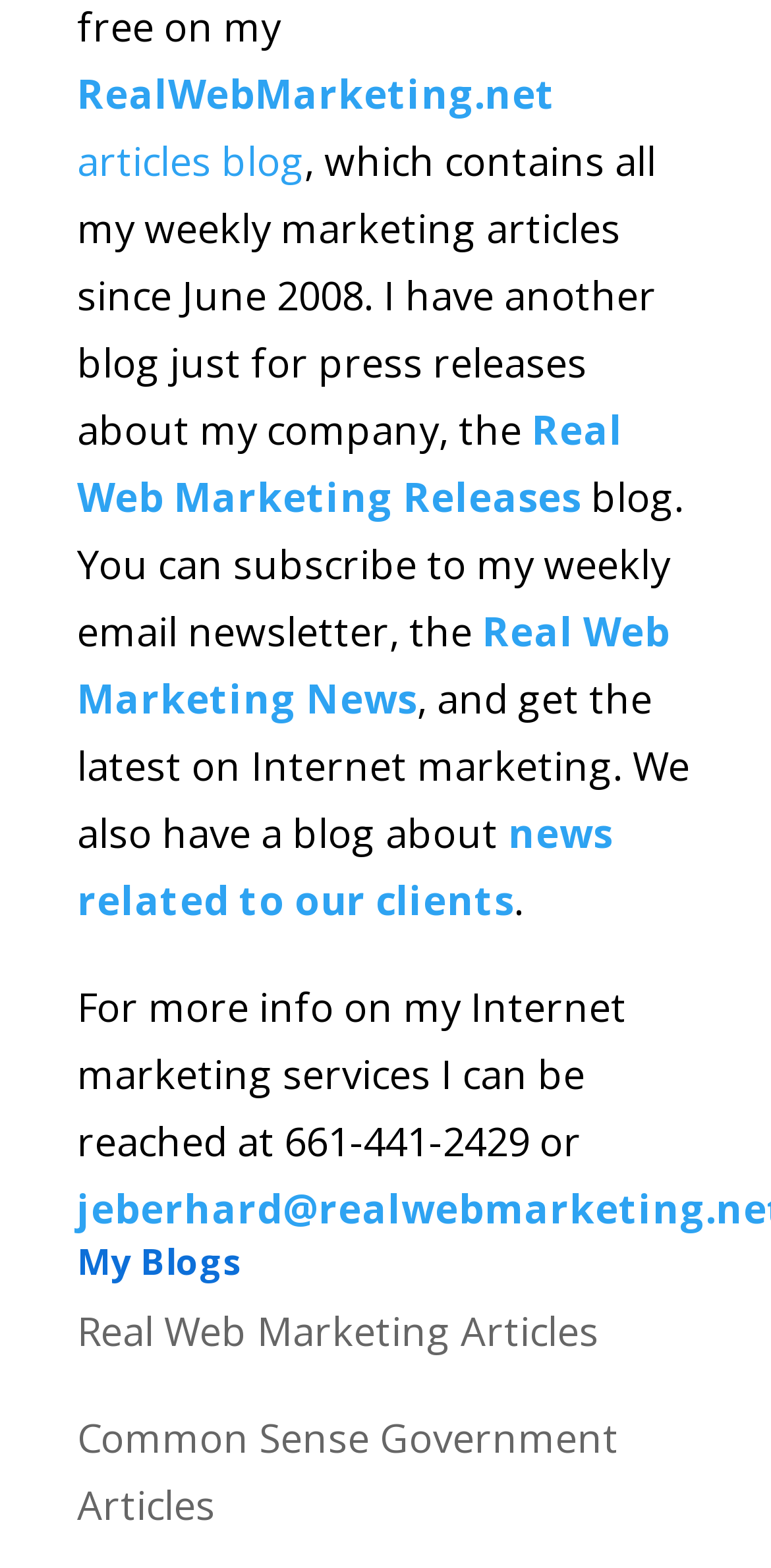What is the topic of the 'Common Sense Government Articles' blog?
Please ensure your answer to the question is detailed and covers all necessary aspects.

I inferred the topic of the 'Common Sense Government Articles' blog by reading its name. The word 'Government' in the name suggests that the blog is related to government topics.